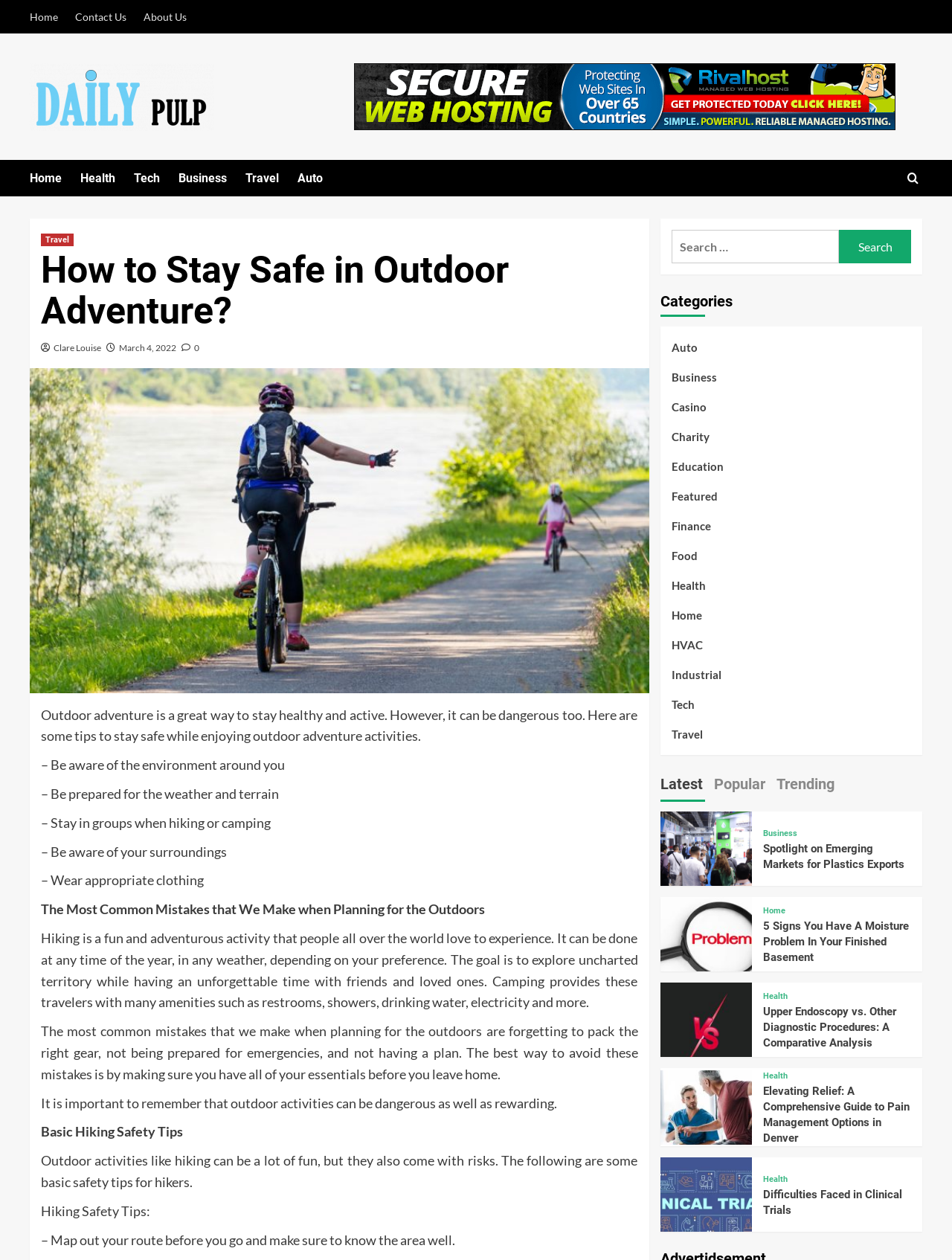What is the category of the article 'How to Stay Safe in Outdoor Adventure?'?
Please give a detailed and elaborate answer to the question.

The category of the article 'How to Stay Safe in Outdoor Adventure?' can be determined by looking at the link 'Travel' above the article title, which indicates that the article belongs to the Travel category.